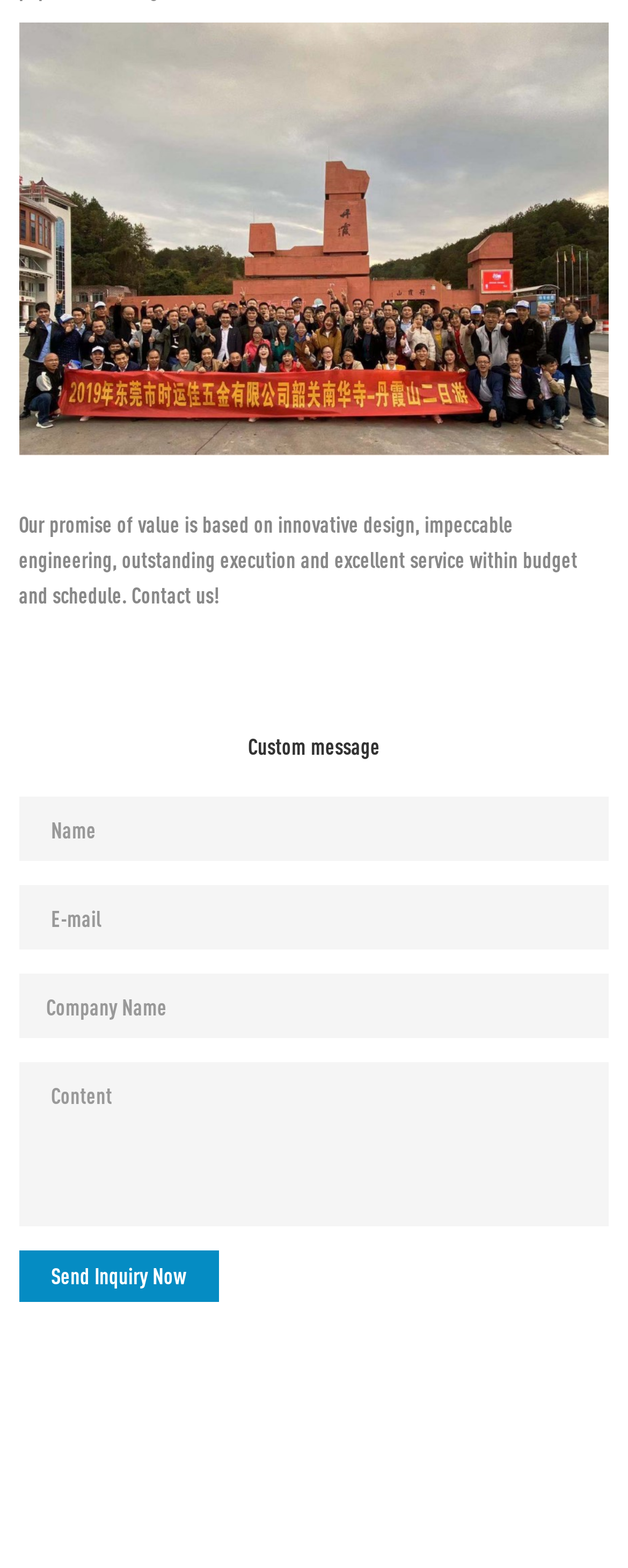How many textboxes are required on the webpage?
Please give a detailed and elaborate answer to the question.

There are four textboxes on the webpage: 'Name', 'E-mail', 'Company Name', and 'Content'. Among them, 'Name', 'E-mail', and 'Content' are required, as indicated by the 'required: True' attribute.